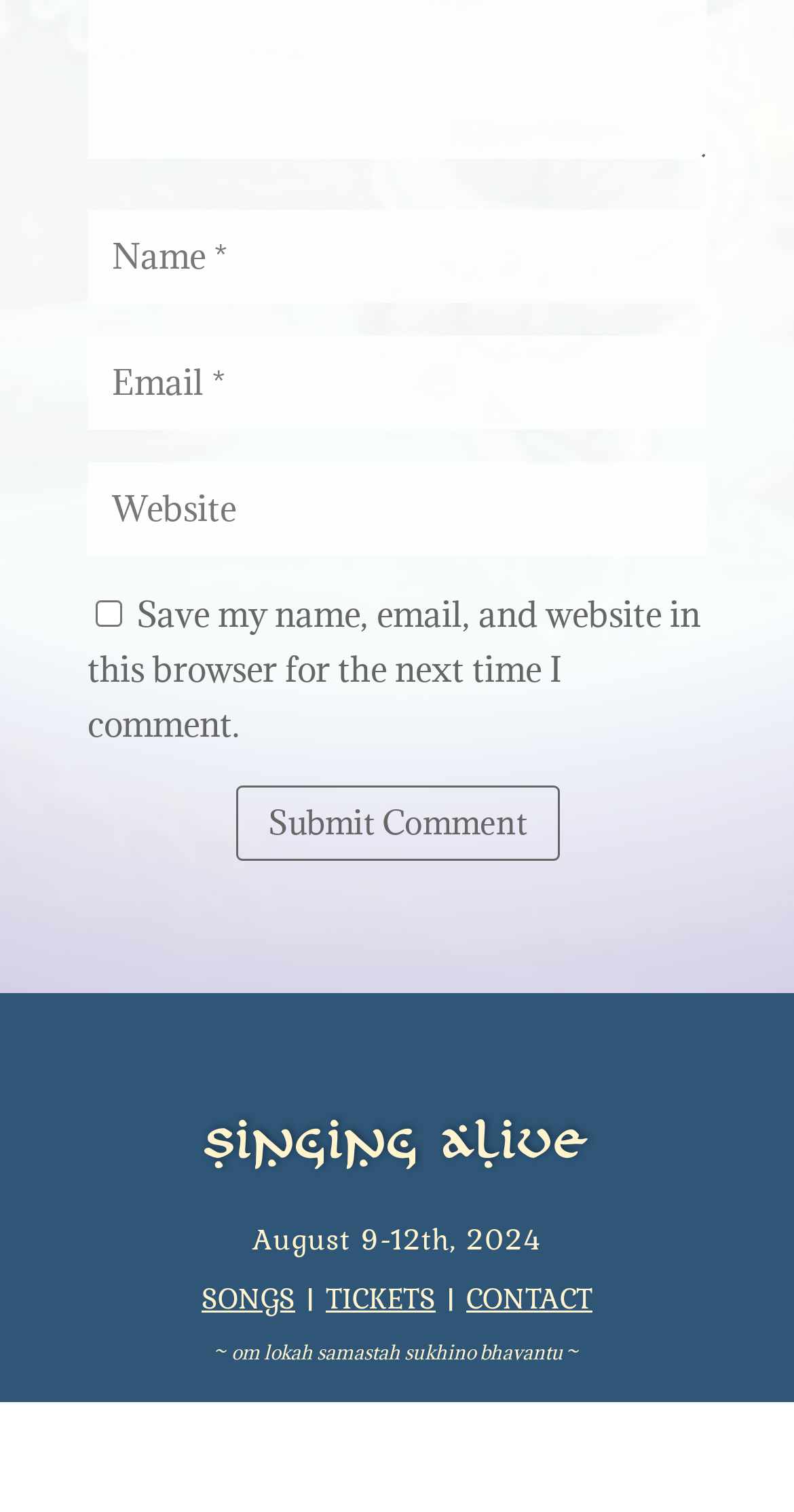Given the element description "input value="Name *" name="author"", identify the bounding box of the corresponding UI element.

[0.11, 0.138, 0.89, 0.2]